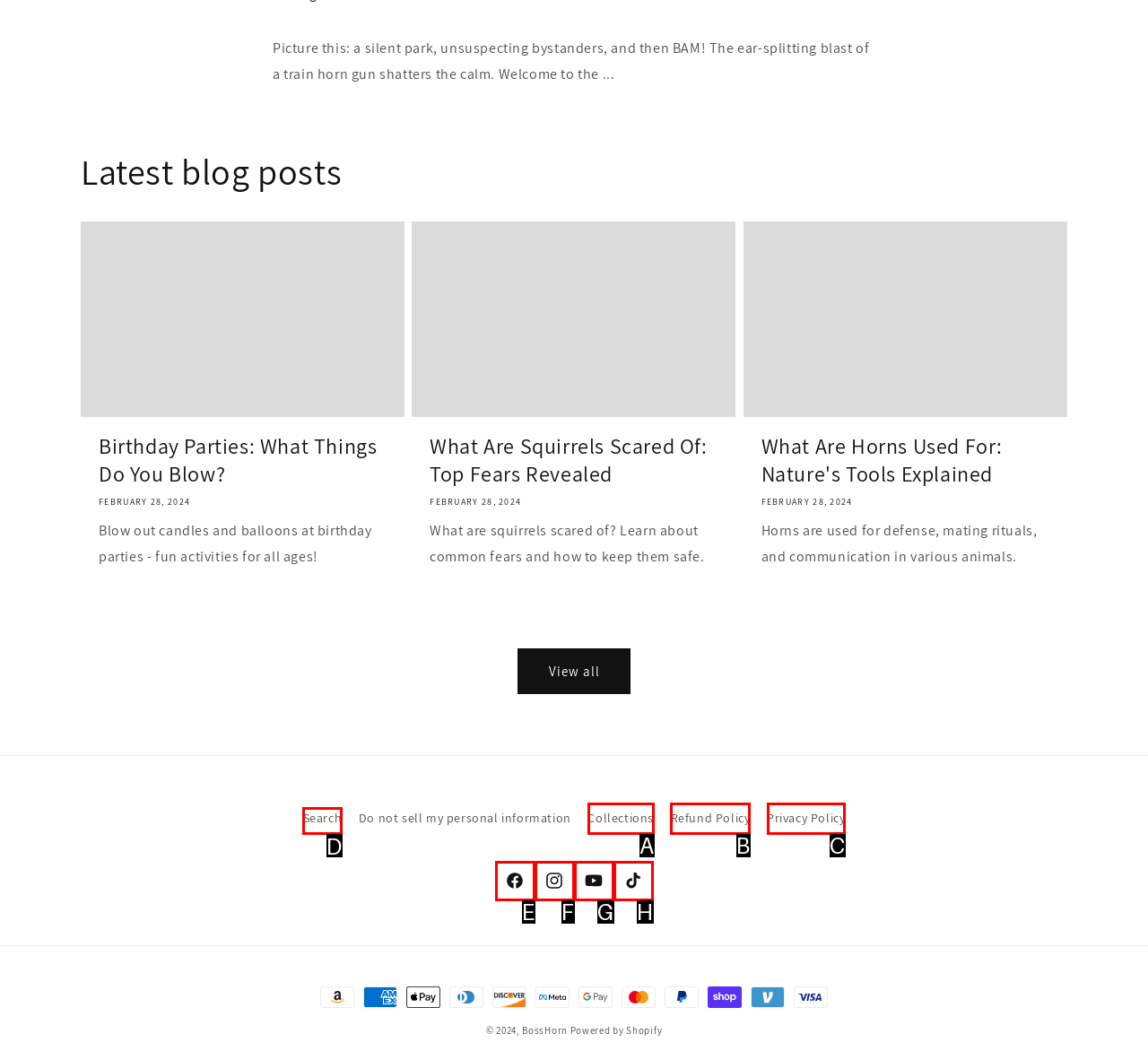Which option should be clicked to complete this task: get accommodation information
Reply with the letter of the correct choice from the given choices.

None